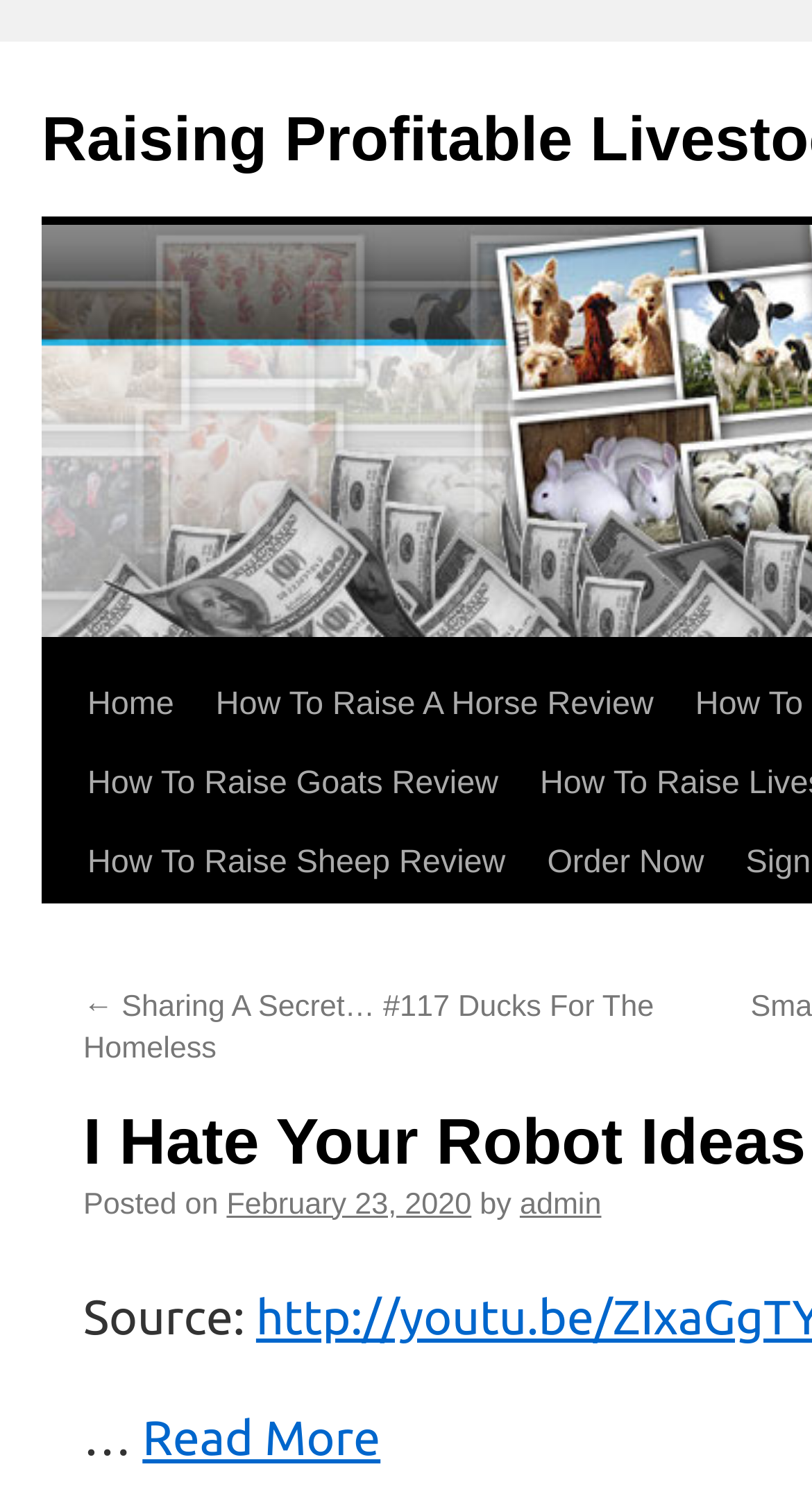Locate the bounding box coordinates of the clickable element to fulfill the following instruction: "Read the 'How To Raise A Horse Review'". Provide the coordinates as four float numbers between 0 and 1 in the format [left, top, right, bottom].

[0.24, 0.441, 0.831, 0.493]